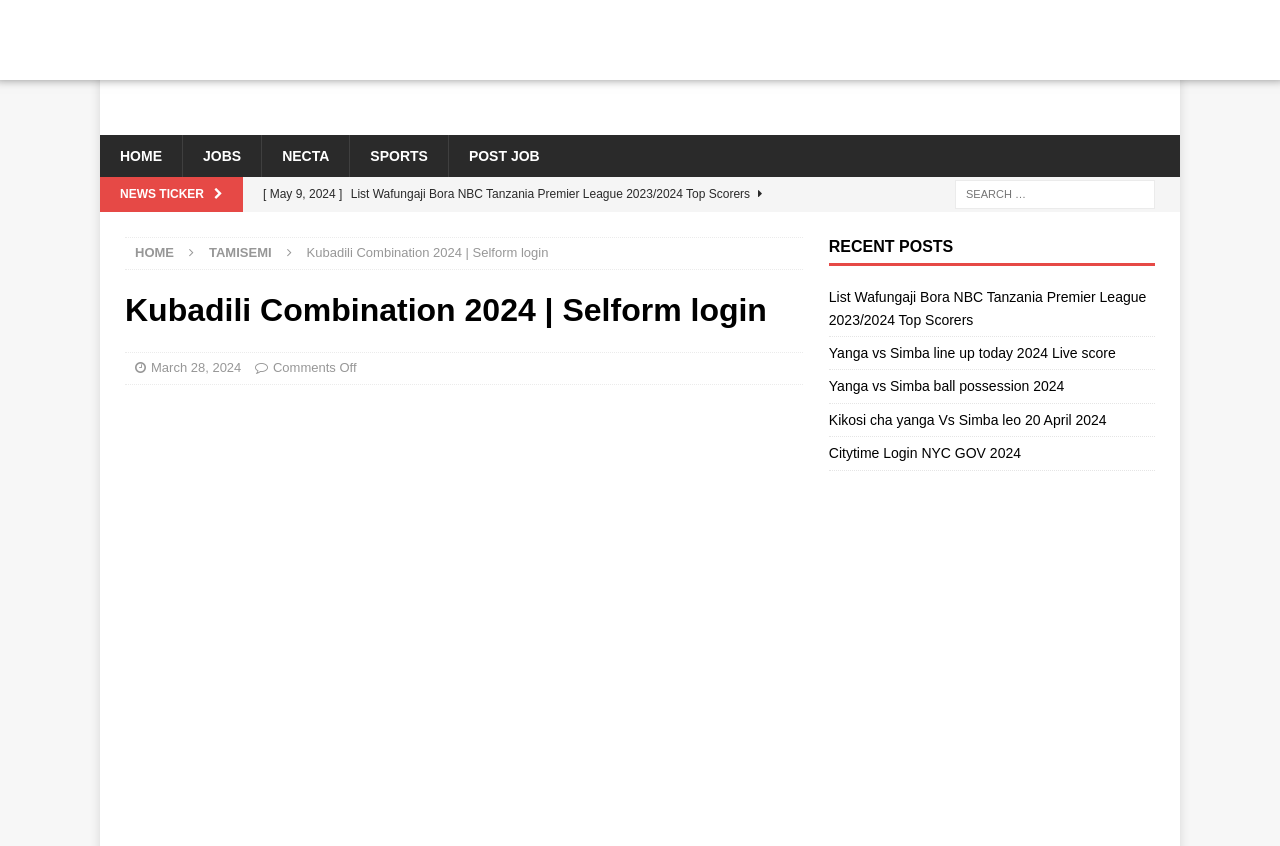Can you specify the bounding box coordinates of the area that needs to be clicked to fulfill the following instruction: "View the Kubadili Combination 2024 page"?

[0.24, 0.29, 0.428, 0.308]